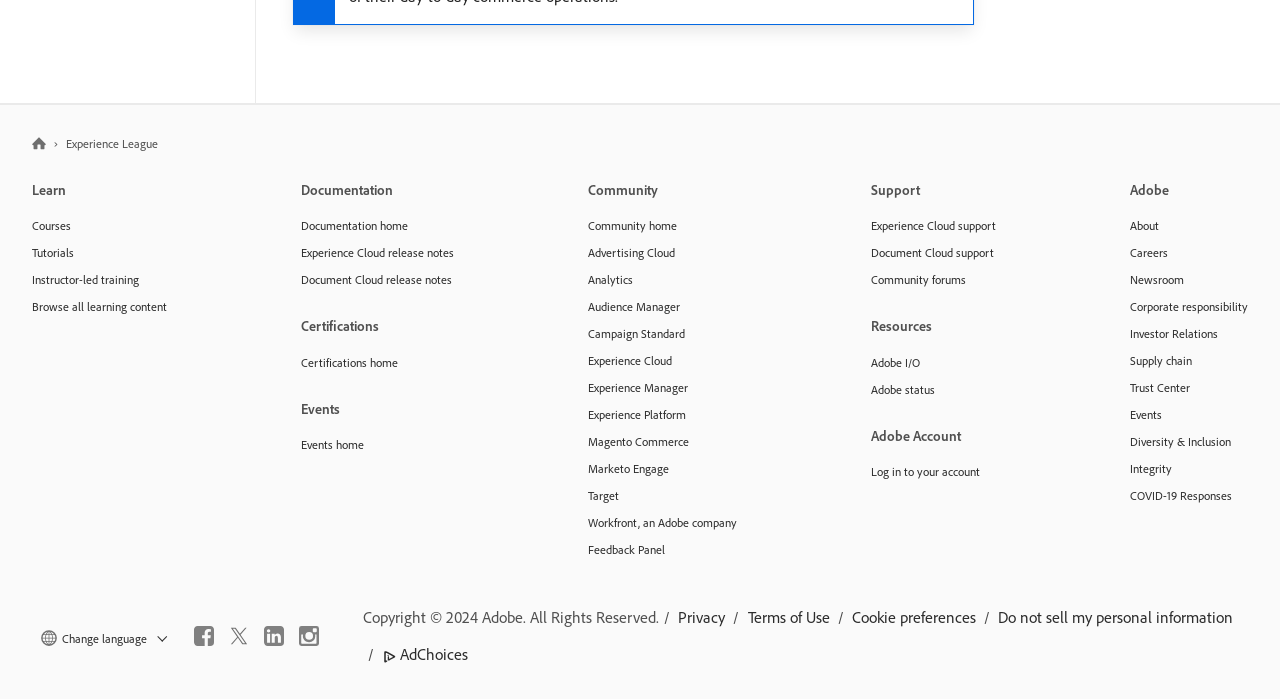Locate the UI element described by Log in to your account in the provided webpage screenshot. Return the bounding box coordinates in the format (top-left x, top-left y, bottom-right x, bottom-right y), ensuring all values are between 0 and 1.

[0.68, 0.656, 0.778, 0.694]